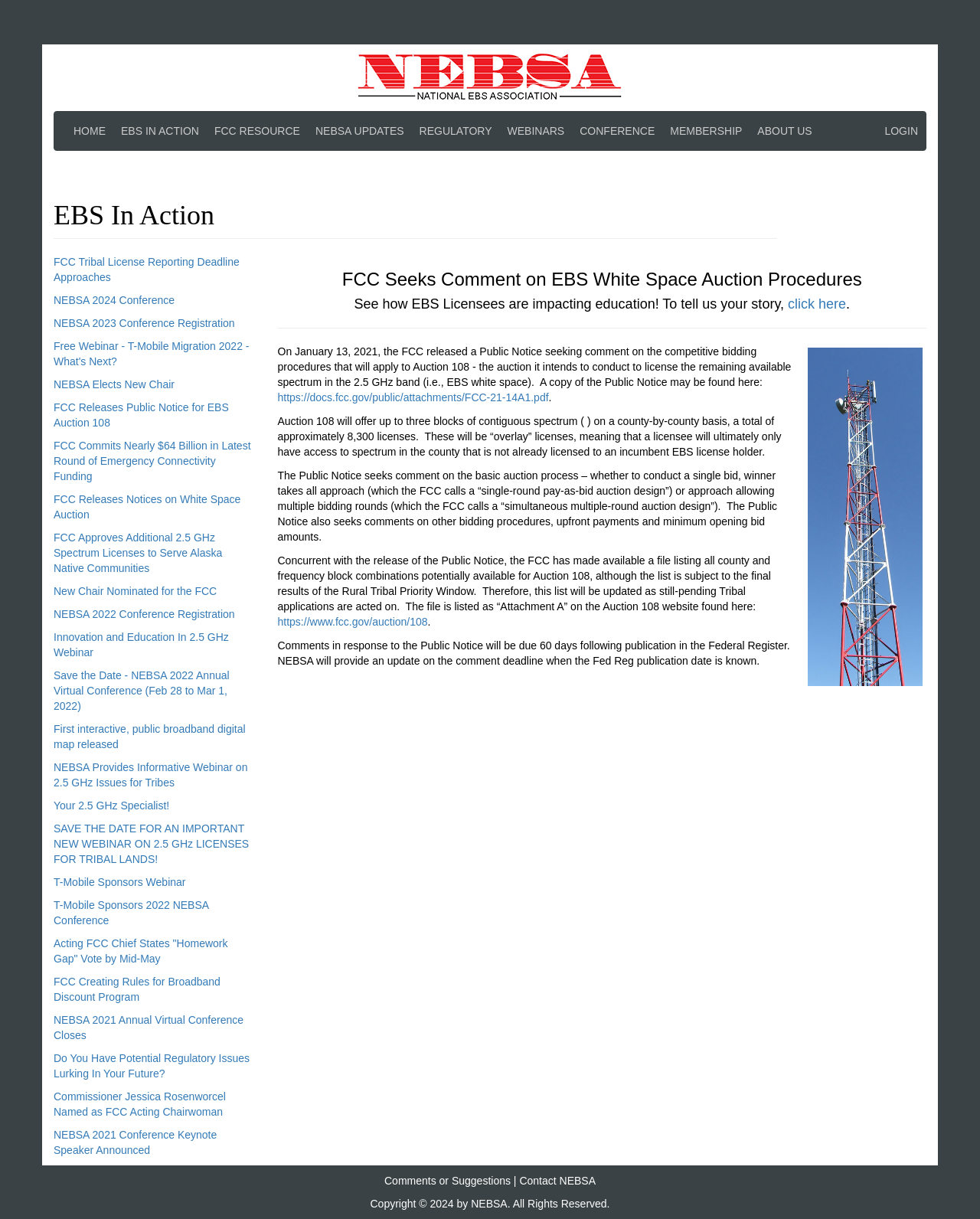Please identify the bounding box coordinates of the clickable region that I should interact with to perform the following instruction: "Read about FCC Seeks Comment on EBS White Space Auction Procedures". The coordinates should be expressed as four float numbers between 0 and 1, i.e., [left, top, right, bottom].

[0.283, 0.221, 0.945, 0.237]